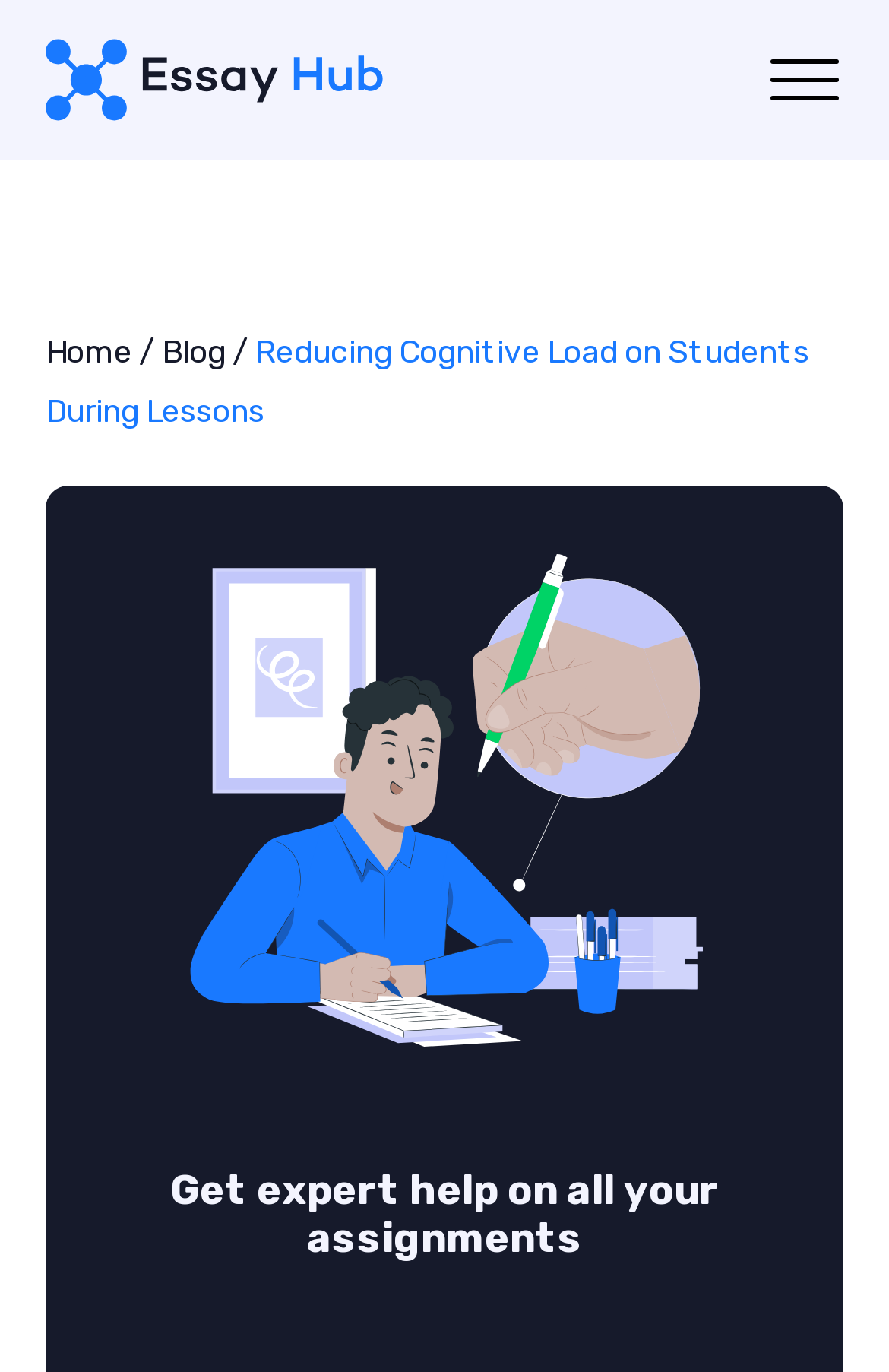Respond concisely with one word or phrase to the following query:
What is the topic of the blog post?

Reducing Cognitive Load on Students